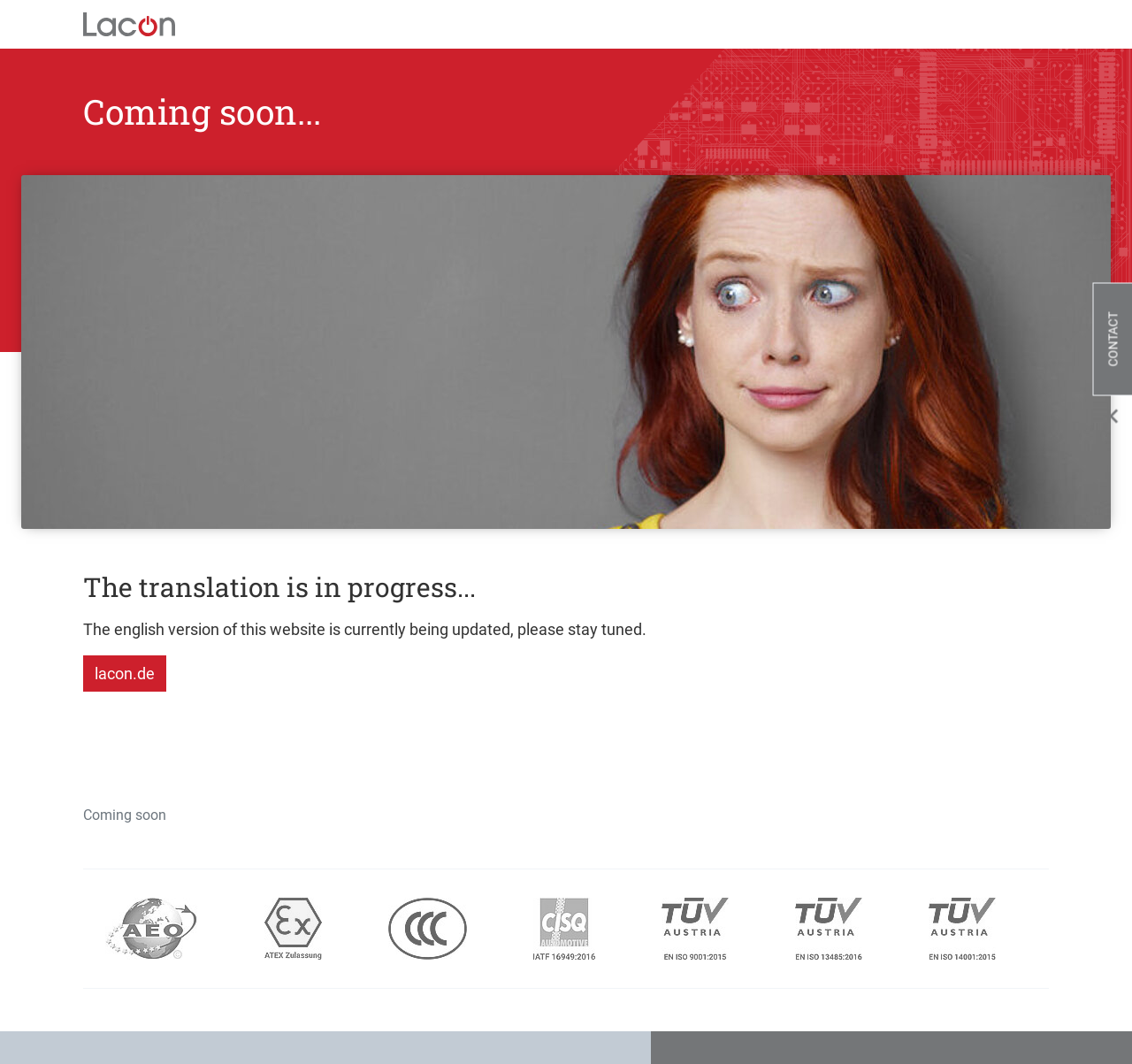Answer the question using only one word or a concise phrase: What is the current status of the translation?

In progress